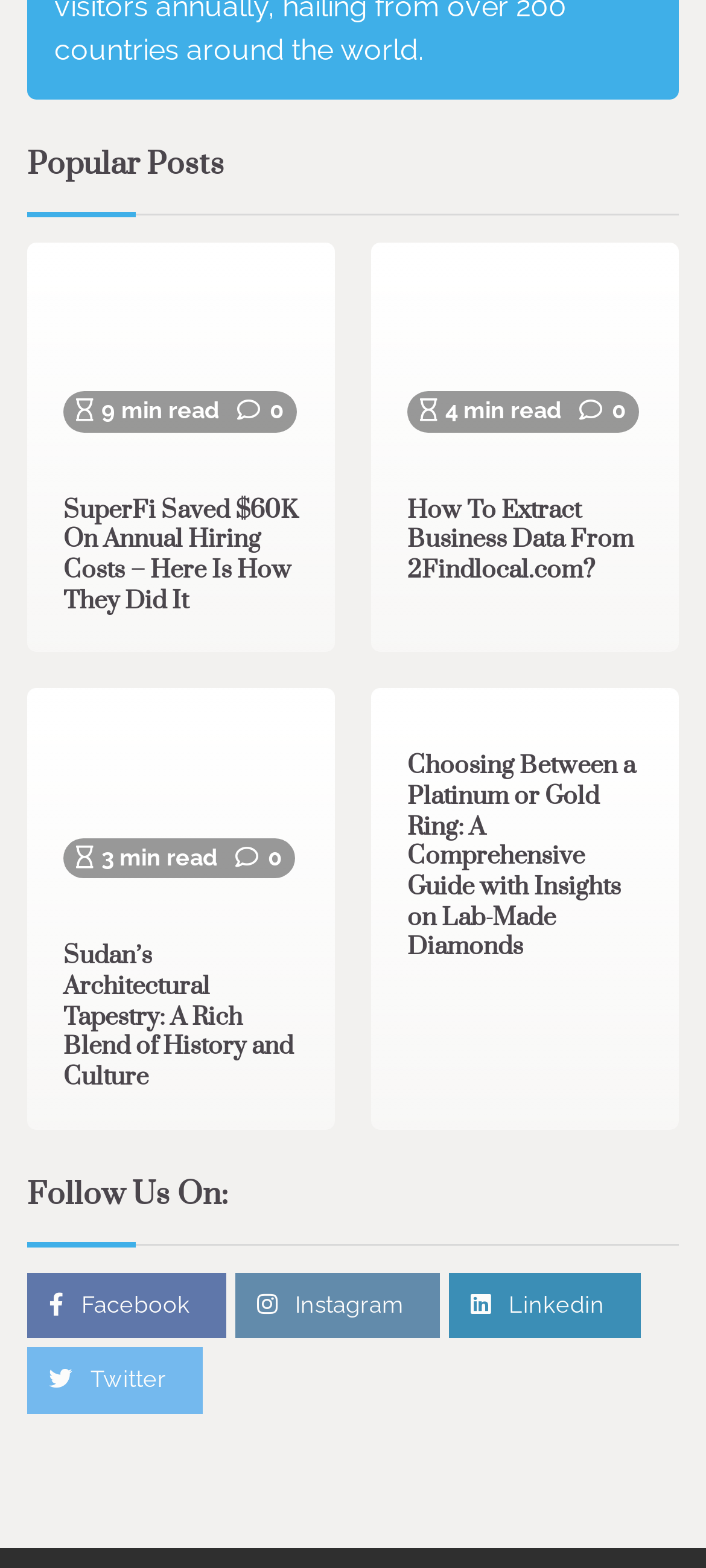Provide a brief response to the question below using one word or phrase:
What is the estimated reading time of the last post?

3 min